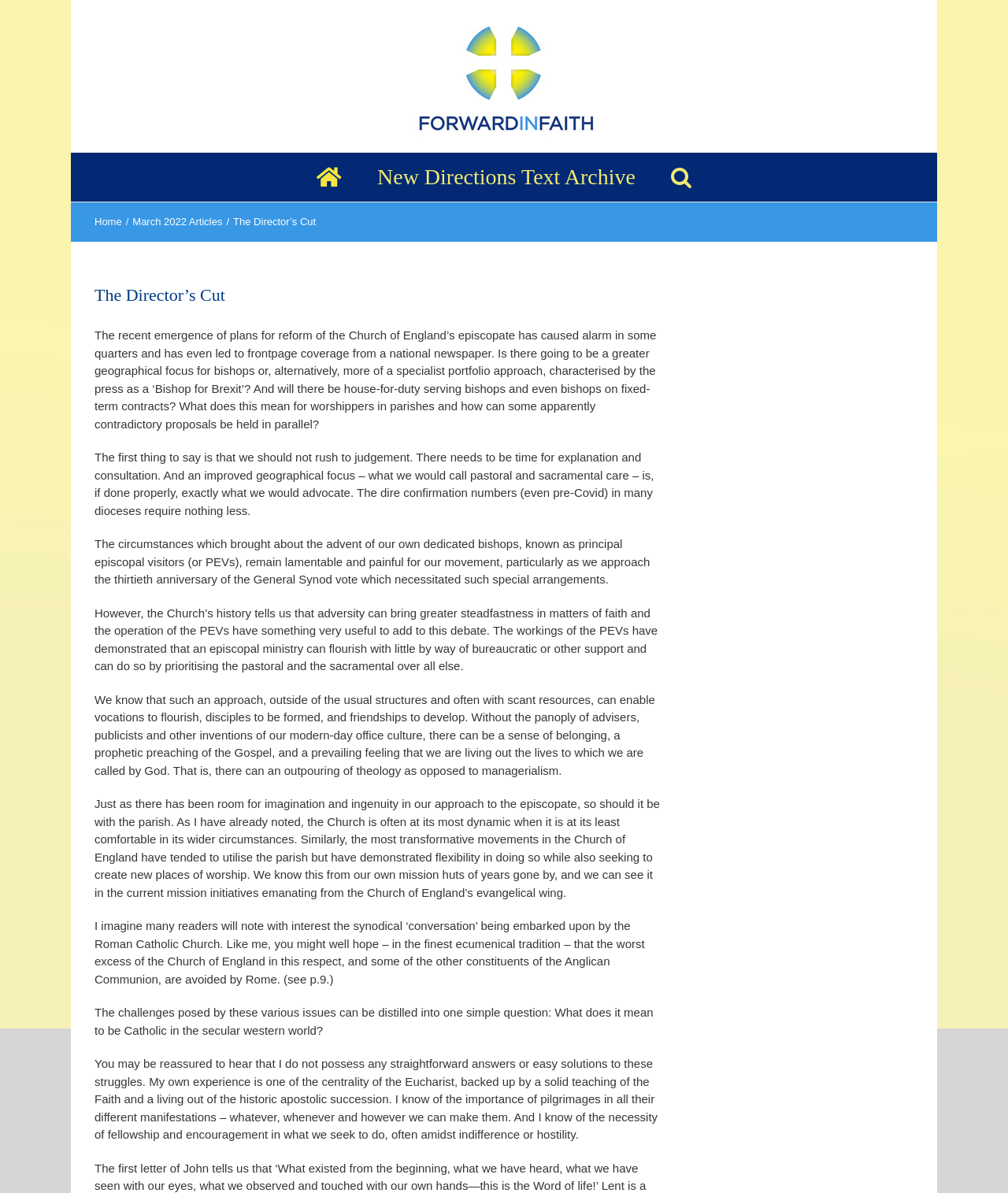Utilize the details in the image to give a detailed response to the question: What is the name of the archive?

The name of the archive can be found in the top-left corner of the webpage, where the logo 'New Directions Archive Logo' is located, and also in the navigation menu as 'New Directions Text Archive'.